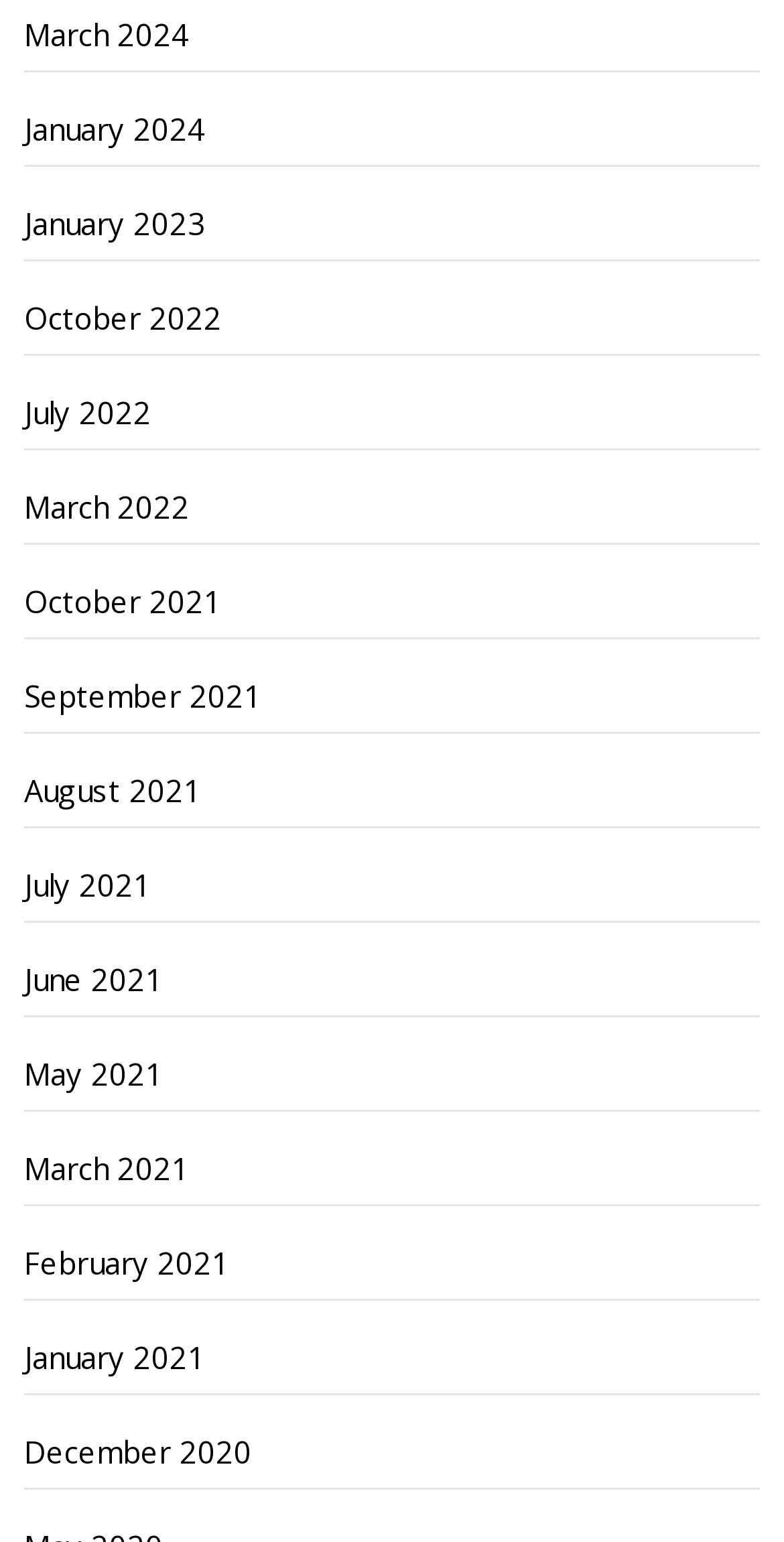How many links are on the webpage?
Please provide a comprehensive answer based on the details in the screenshot.

I can count the number of links on the webpage, which are 12 in total, each representing a different month.